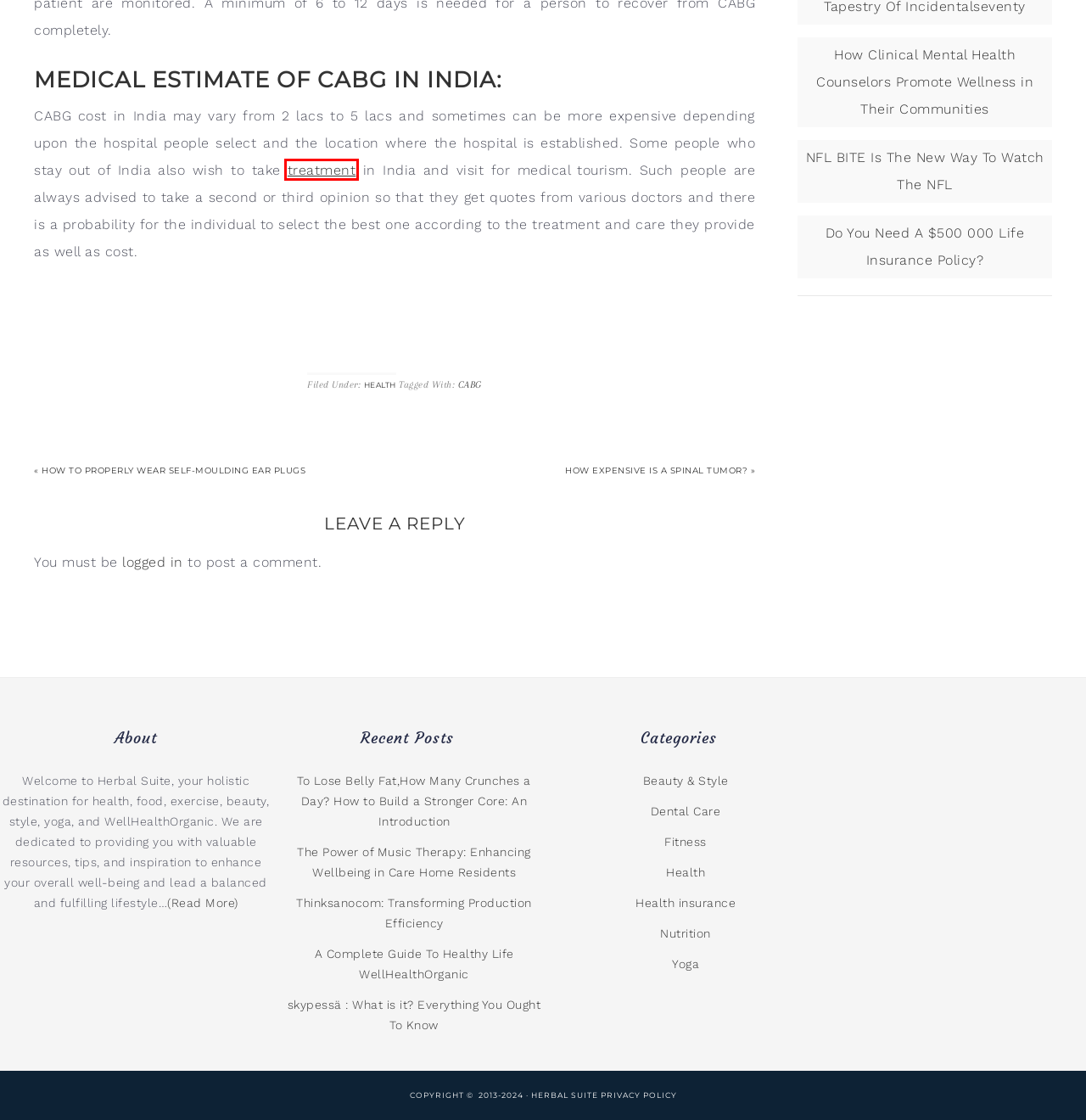View the screenshot of the webpage containing a red bounding box around a UI element. Select the most fitting webpage description for the new page shown after the element in the red bounding box is clicked. Here are the candidates:
A. How To Properly Wear Self-Moulding Ear Plugs
B. How Clinical Mental Health Counselors Promote Wellness in Their Communities - Herbal Suite Blog
C. 3 Types Of Spa Treatments That Will Help You Relax - Herbal Suite Blog
D. Privacy Policy - Herbal Suite Blog
E. About Us - Herbal Suite Blog
F. Do You Need a $500,000 Life Insurance Policy?
G. NFL BITE Is The New Way To Watch The NFL - Herbal Suite Blog
H. Log In ‹ Herbal Suite Blog — WordPress

C